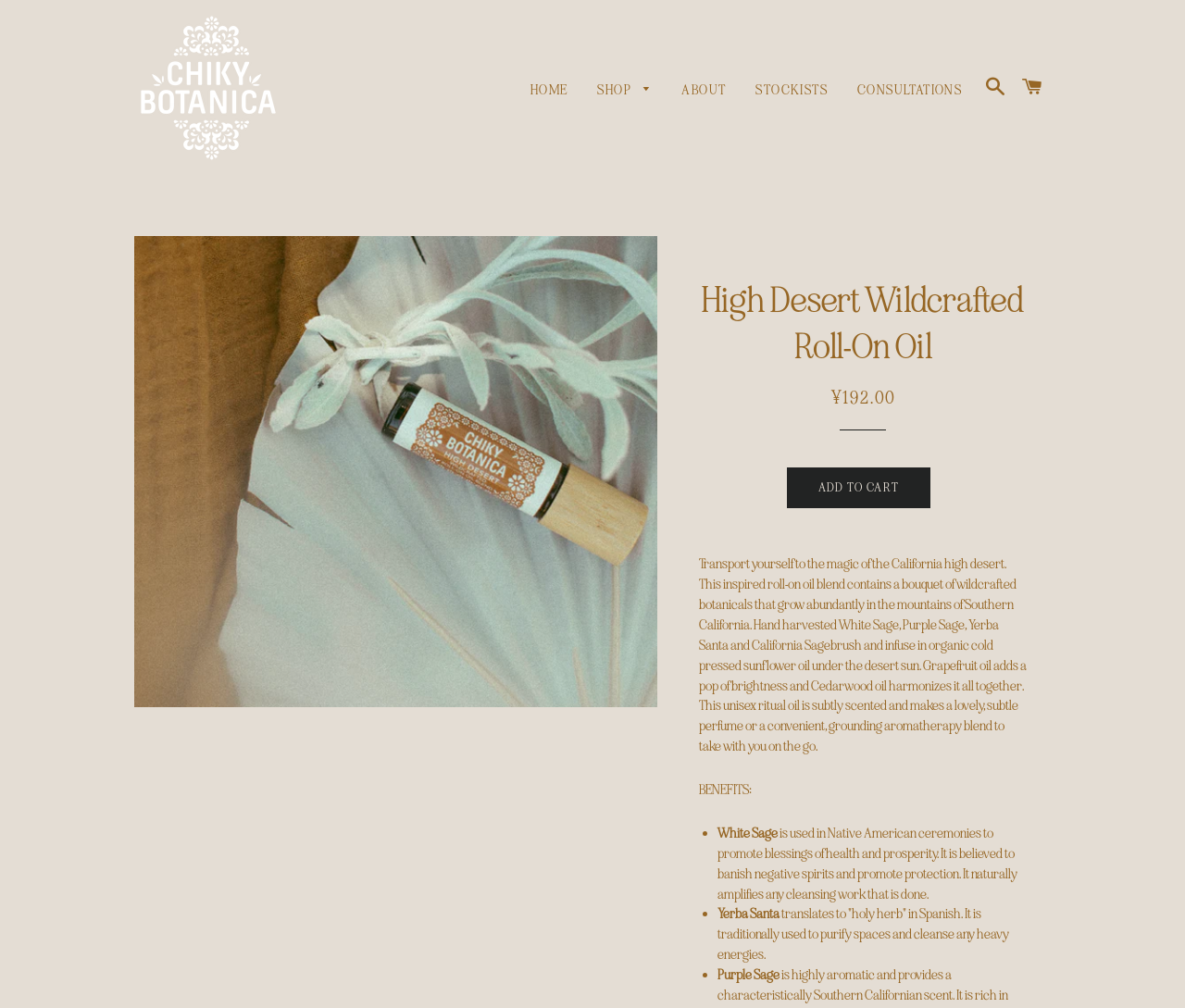What is the function of the 'ADD TO CART' button?
Carefully examine the image and provide a detailed answer to the question.

I inferred the answer by looking at the button element with the text 'ADD TO CART' which is located below the product price and description, indicating that it is a call-to-action to add the product to the user's shopping cart.